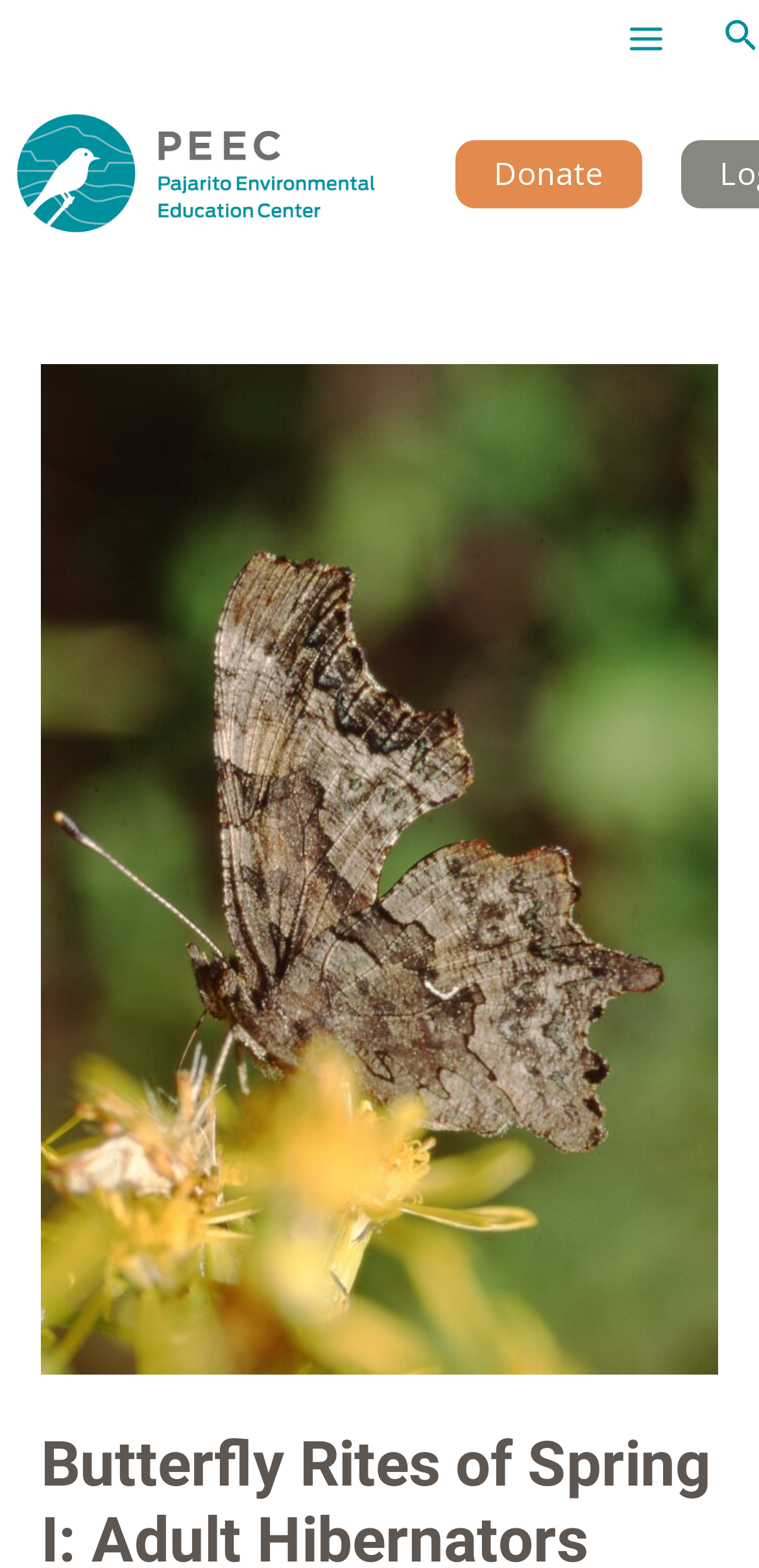Please answer the following question using a single word or phrase: 
Is there a search icon on the webpage?

Yes